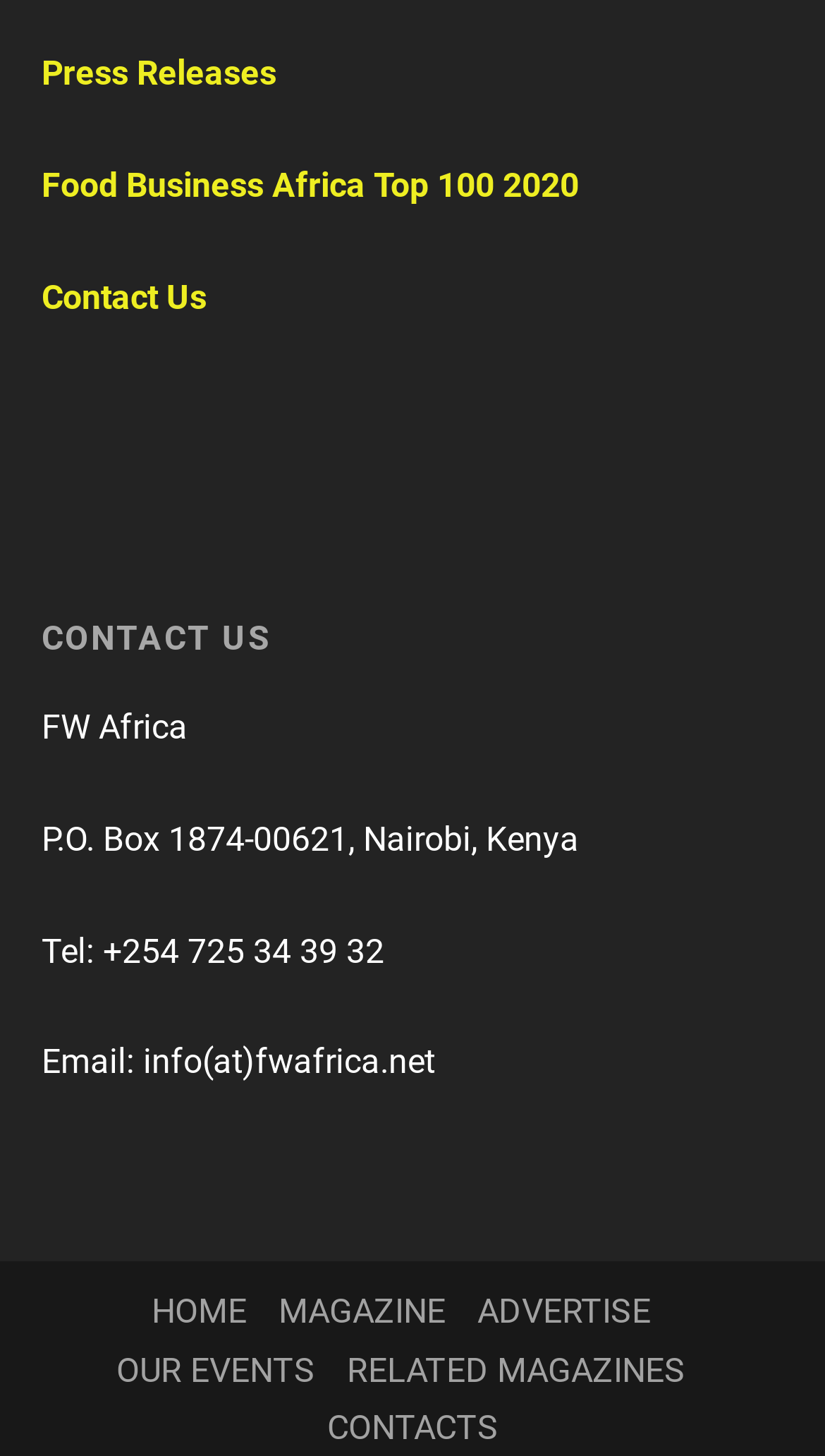Please answer the following question using a single word or phrase: What is the phone number?

+254 725 34 39 32